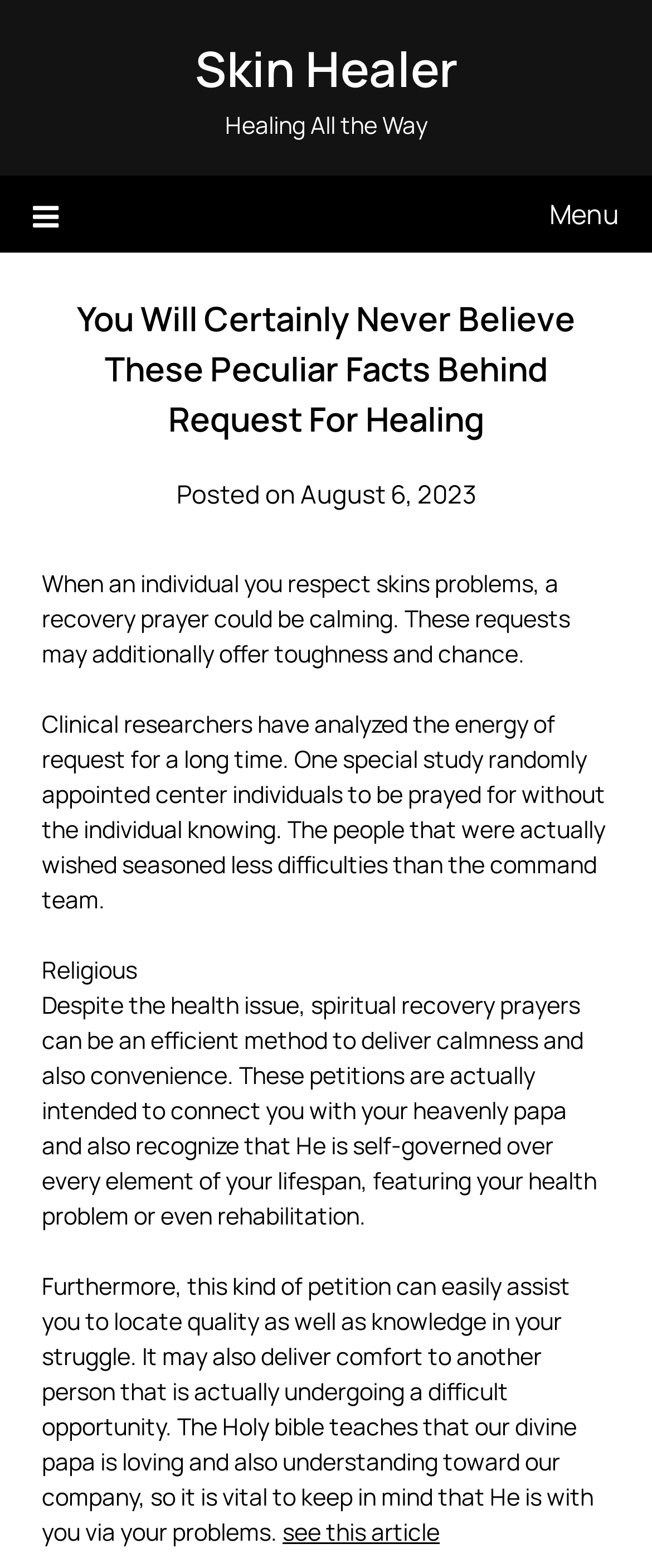Answer in one word or a short phrase: 
What is the nature of the divine father according to the Bible?

Loving and understanding